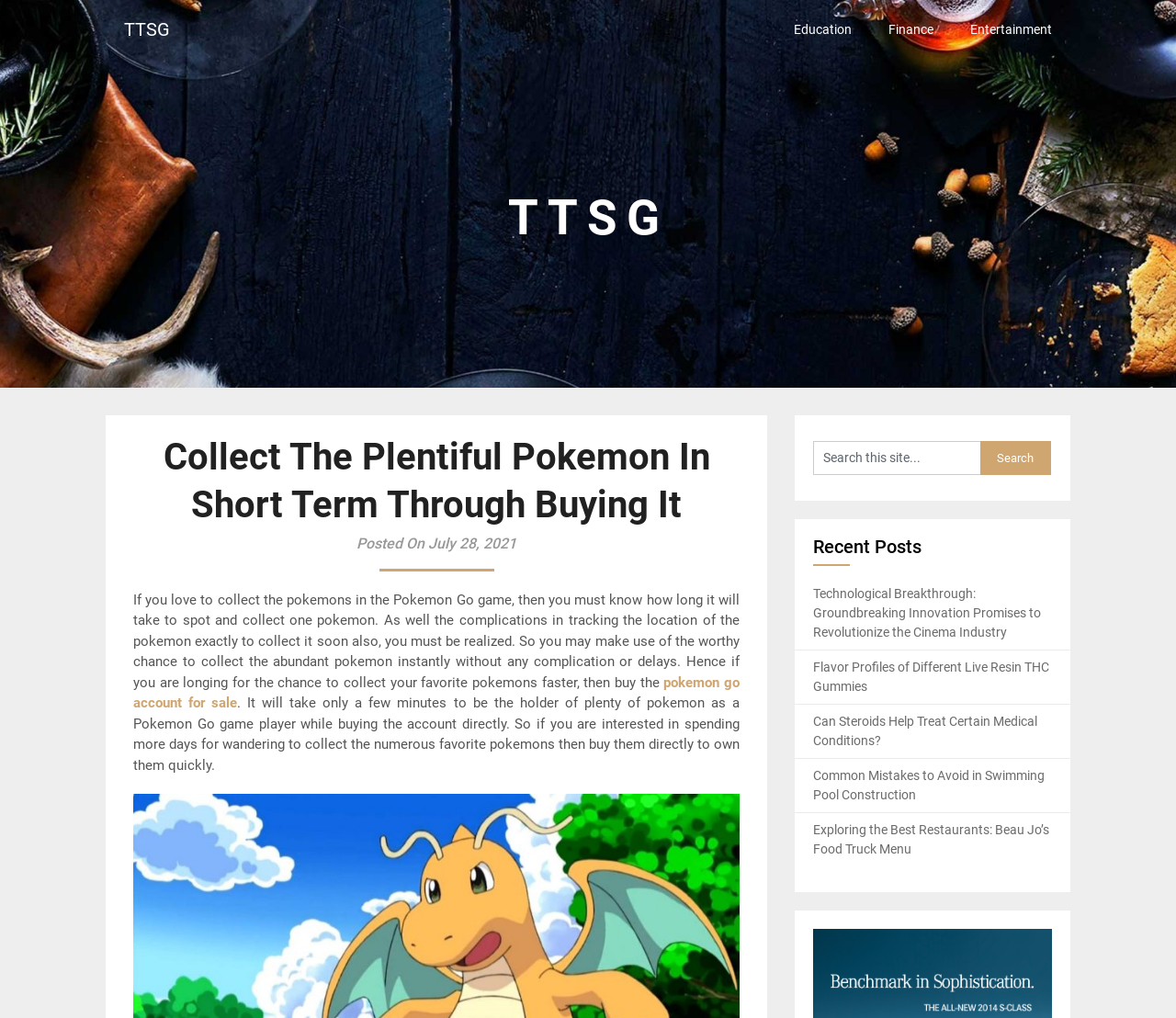Identify the bounding box for the UI element that is described as follows: "pokemon go account for sale".

[0.113, 0.662, 0.629, 0.699]